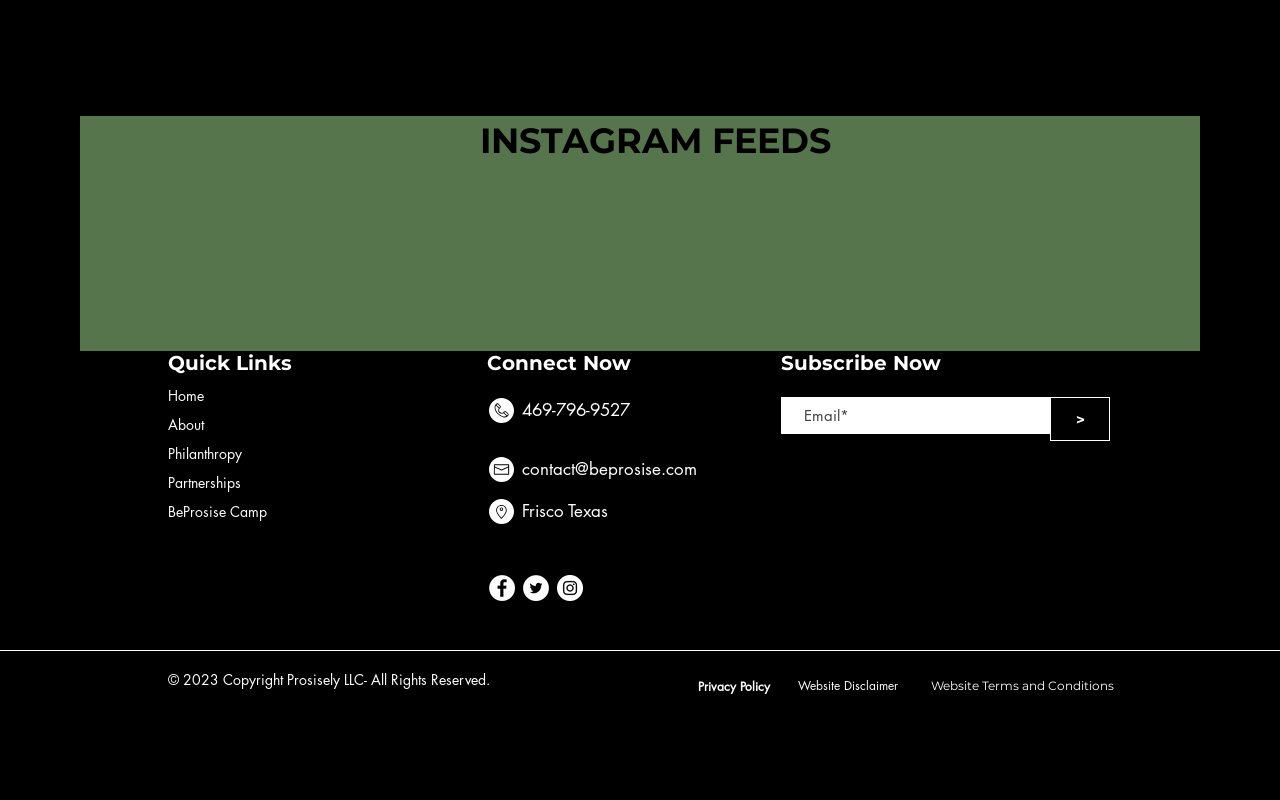Bounding box coordinates are specified in the format (top-left x, top-left y, bottom-right x, bottom-right y). All values are floating point numbers bounded between 0 and 1. Please provide the bounding box coordinate of the region this sentence describes: Privacy Policy

[0.545, 0.87, 0.619, 0.904]